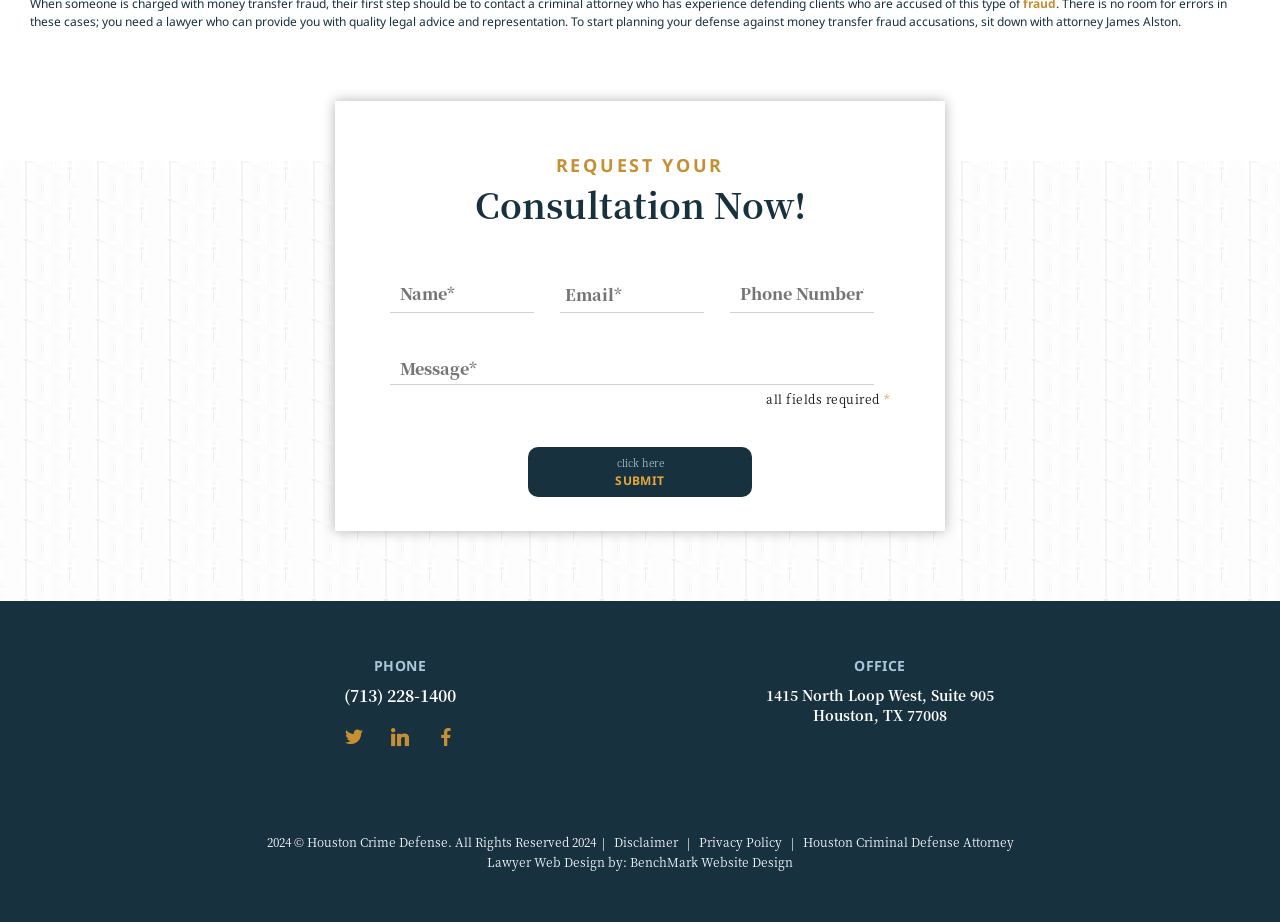Provide the bounding box coordinates for the UI element that is described by this text: "name="input_2" placeholder="Phone Number*"". The coordinates should be in the form of four float numbers between 0 and 1: [left, top, right, bottom].

[0.57, 0.298, 0.683, 0.339]